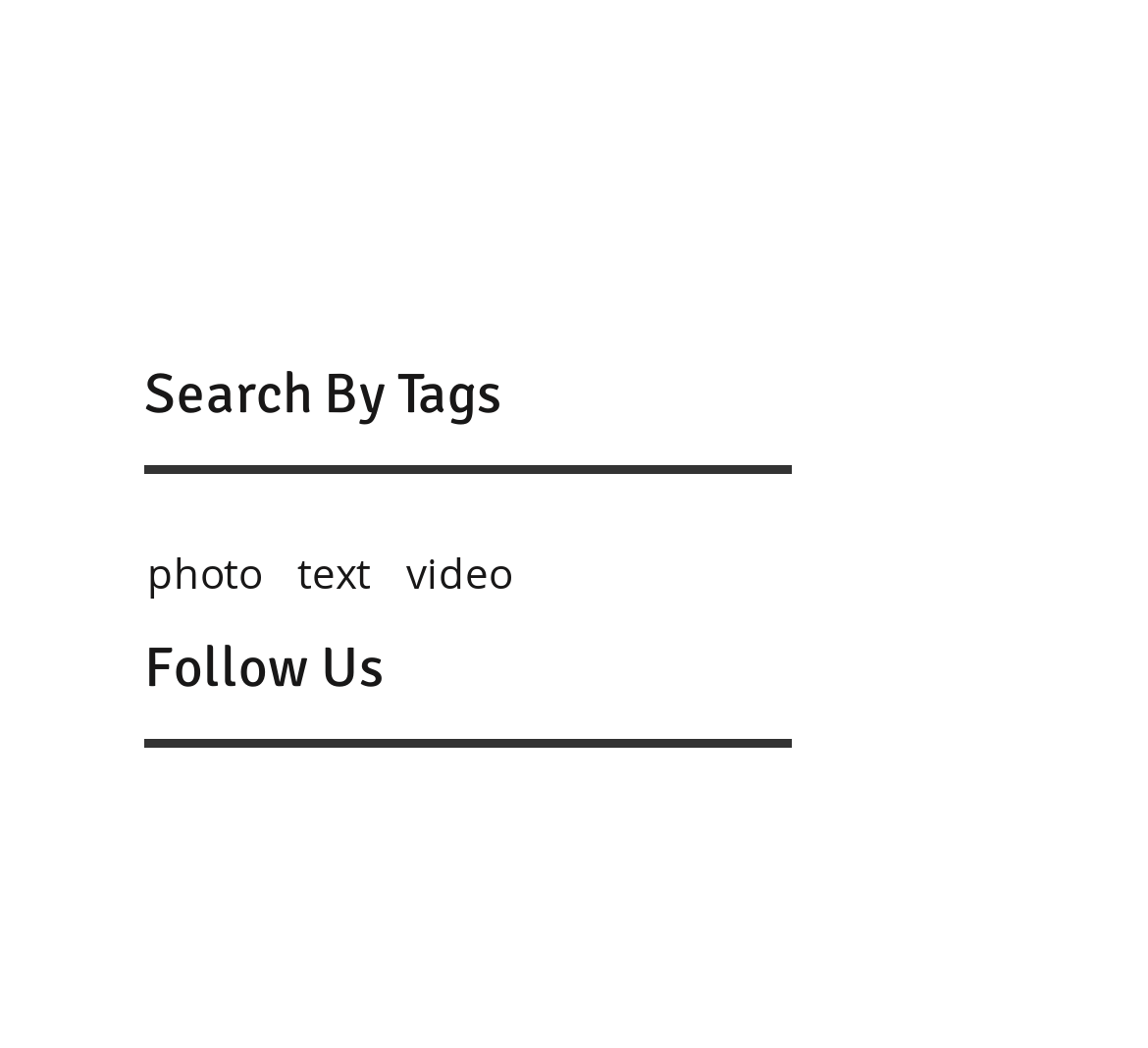Could you specify the bounding box coordinates for the clickable section to complete the following instruction: "Follow us on Facebook"?

[0.128, 0.747, 0.218, 0.845]